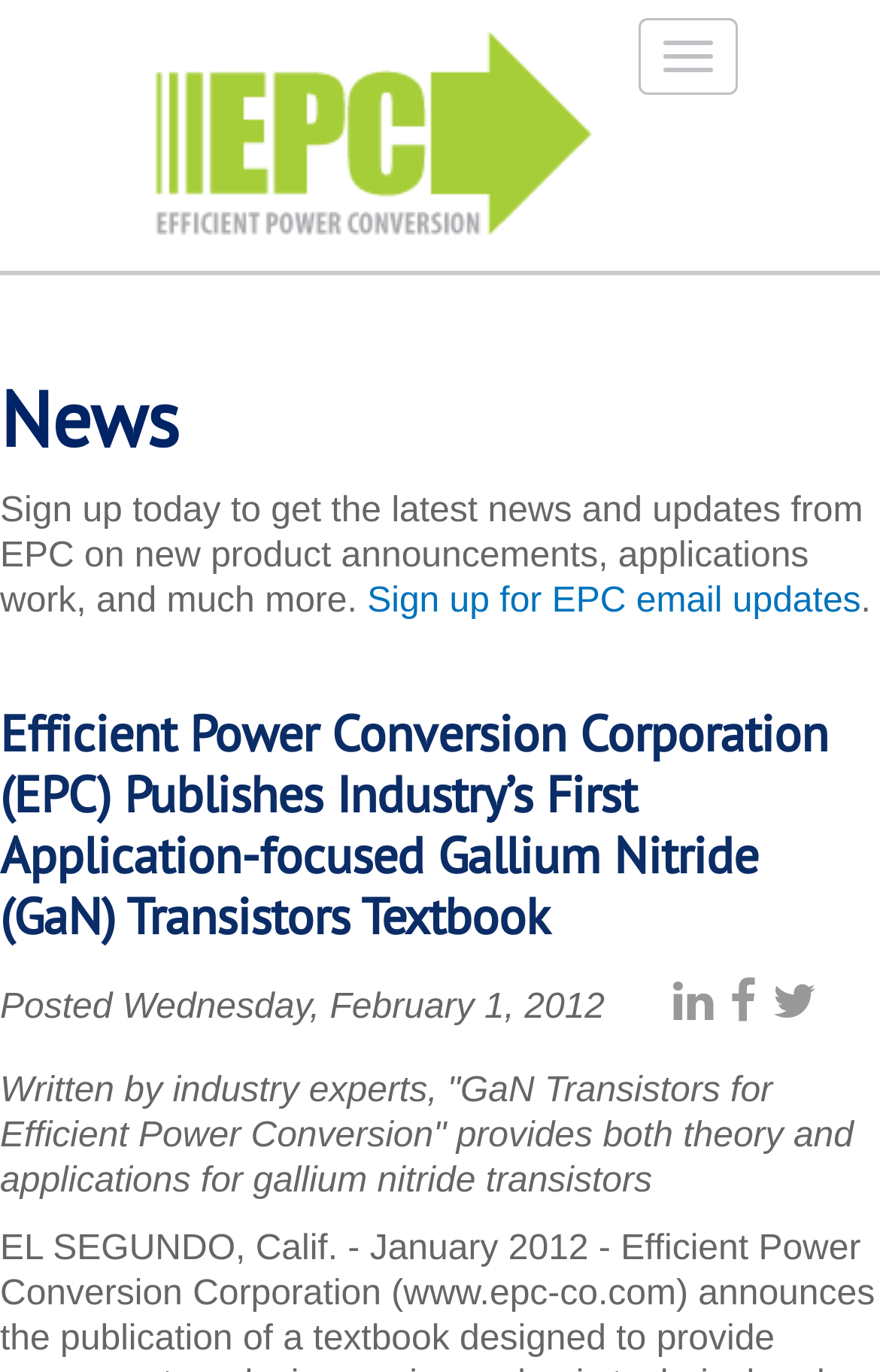What is the purpose of the 'Sign up today' button?
From the image, provide a succinct answer in one word or a short phrase.

Get latest news and updates